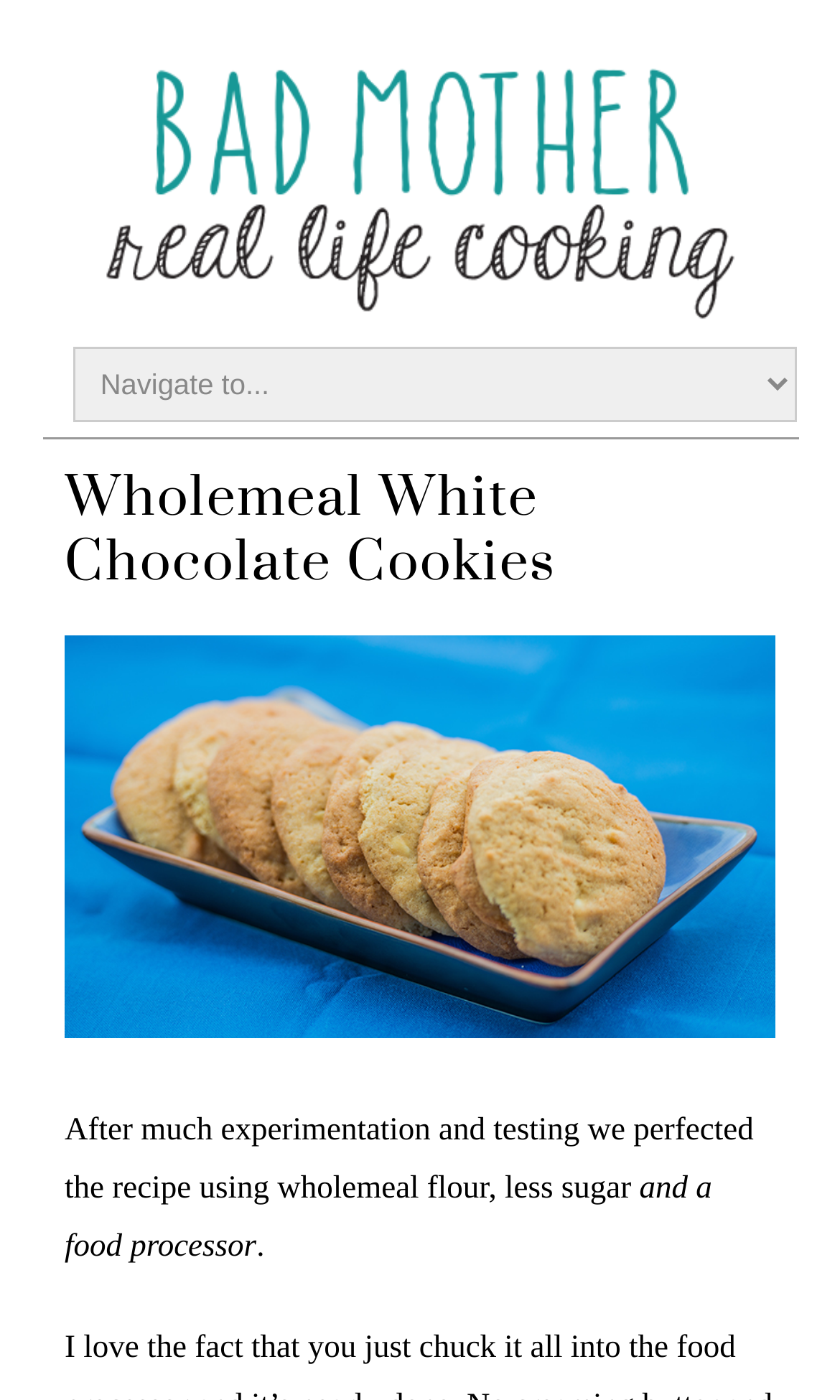What is used to perfect the recipe?
Give a detailed and exhaustive answer to the question.

The text 'and a food processor' suggests that a food processor is used to perfect the recipe, along with wholemeal flour and less sugar.